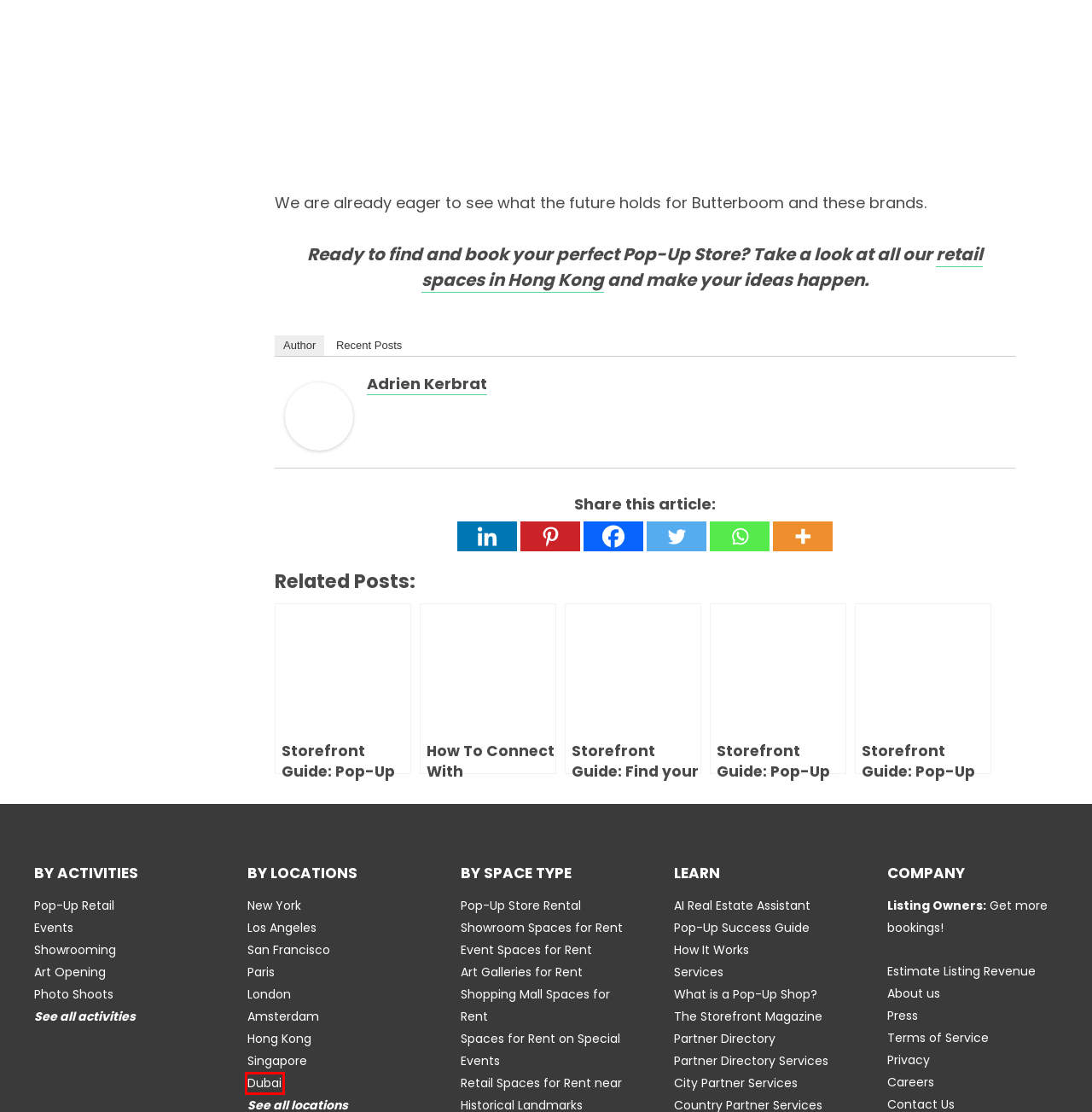Examine the screenshot of the webpage, which includes a red bounding box around an element. Choose the best matching webpage description for the page that will be displayed after clicking the element inside the red bounding box. Here are the candidates:
A. Storefront Guide: Pop-Up Stores in Tsim Sha Tsui, Hong Kong
B. Spaces for rent on Special Events
C. Partner Directory Services | Storefront
D. Flexible Retail Spaces For Rent in Dubai | Storefront
E. Storefront Partner Directory - Find Storefront Partners - Storefront Partner Directory
F. Storefront Listing Owner Services | Storefront
G. Pop Up Shops For Rent in Hong Kong | Storefront
H. How To Connect With Generation Z Using Pop-Up Stores | Storefront

D